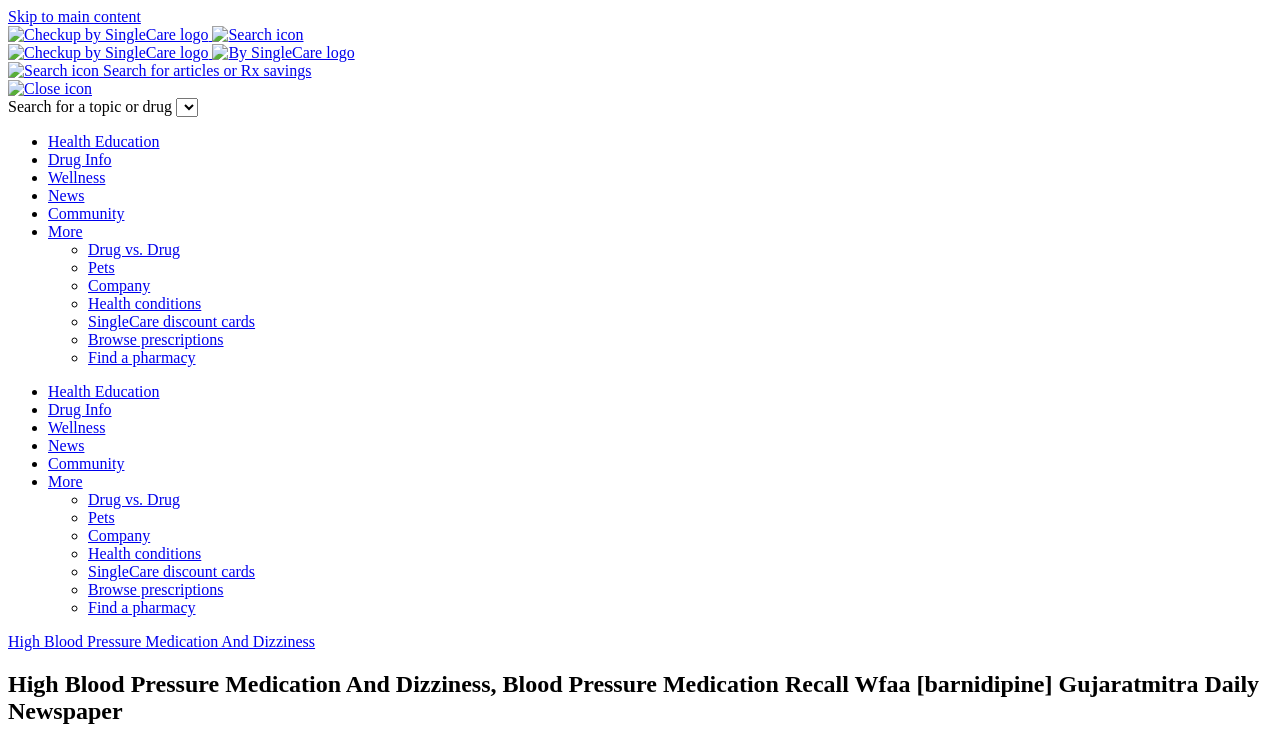Provide an in-depth caption for the elements present on the webpage.

This webpage is about High Blood Pressure Medication and Dizziness, with a focus on Blood Pressure Medication Recall. At the top left corner, there is a "Skip to main content" link. Next to it, there is a "Checkup by SingleCare" logo, which is also repeated below it. On the top right corner, there is a search dialog box with a search icon and a text input field. 

Below the search dialog box, there are several links to different categories, including "Health Education", "Drug Info", "Wellness", "News", "Community", and "More blog categories". These links are grouped into two sections, with the first section having a bullet point list marker and the second section having a diamond-shaped list marker.

In the main content area, there is a heading that reads "High Blood Pressure Medication And Dizziness, Blood Pressure Medication Recall Wfaa [barnidipine] Gujaratmitra Daily Newspaper". This heading is followed by a link with the same text. The webpage appears to have a news article or blog post about high blood pressure medication and dizziness, with a focus on a specific recall event.